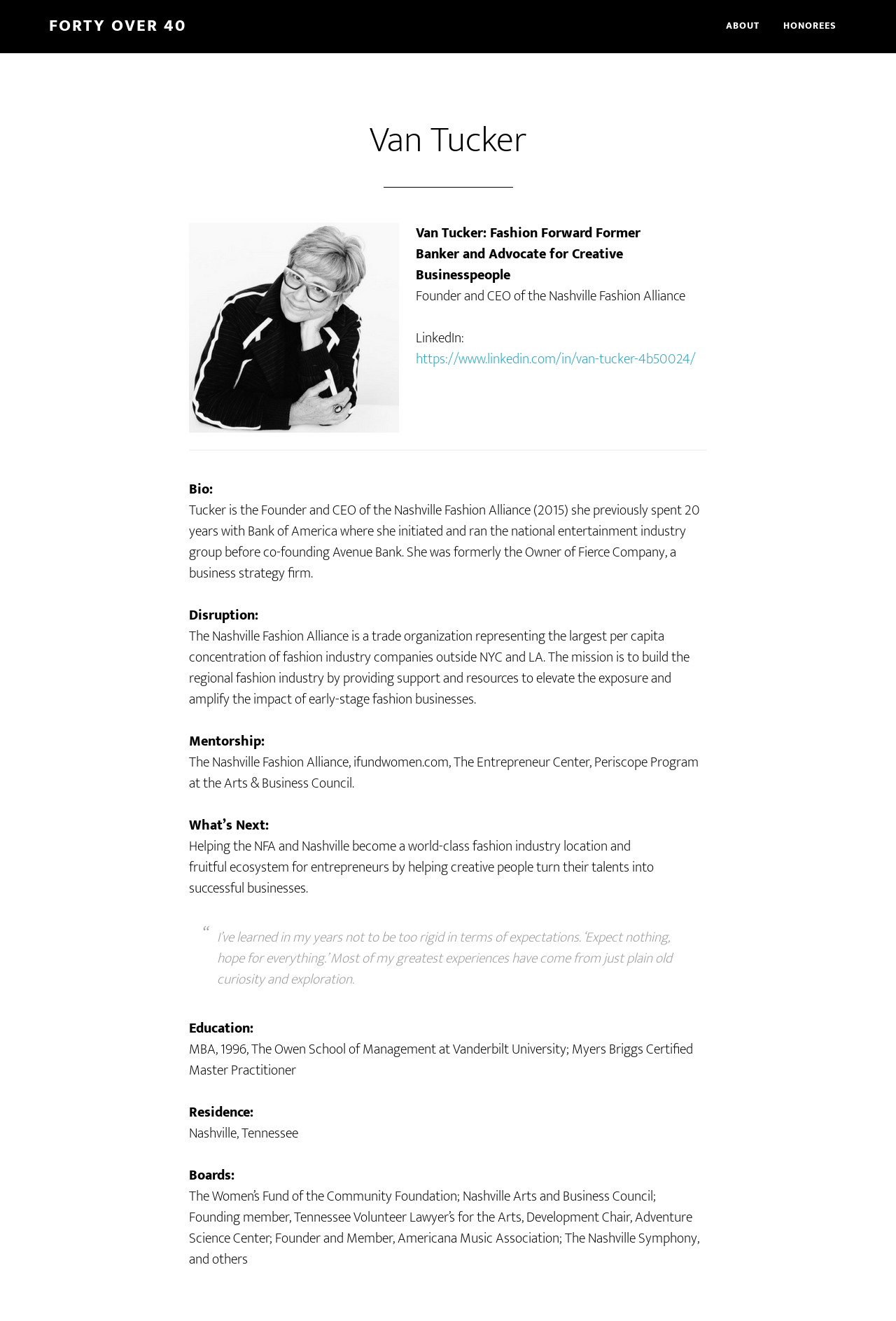What is Van Tucker's profession?
Provide a thorough and detailed answer to the question.

Based on the webpage, Van Tucker is the Founder and CEO of the Nashville Fashion Alliance, which is mentioned in the StaticText element with the text 'Founder and CEO of the Nashville Fashion Alliance'.